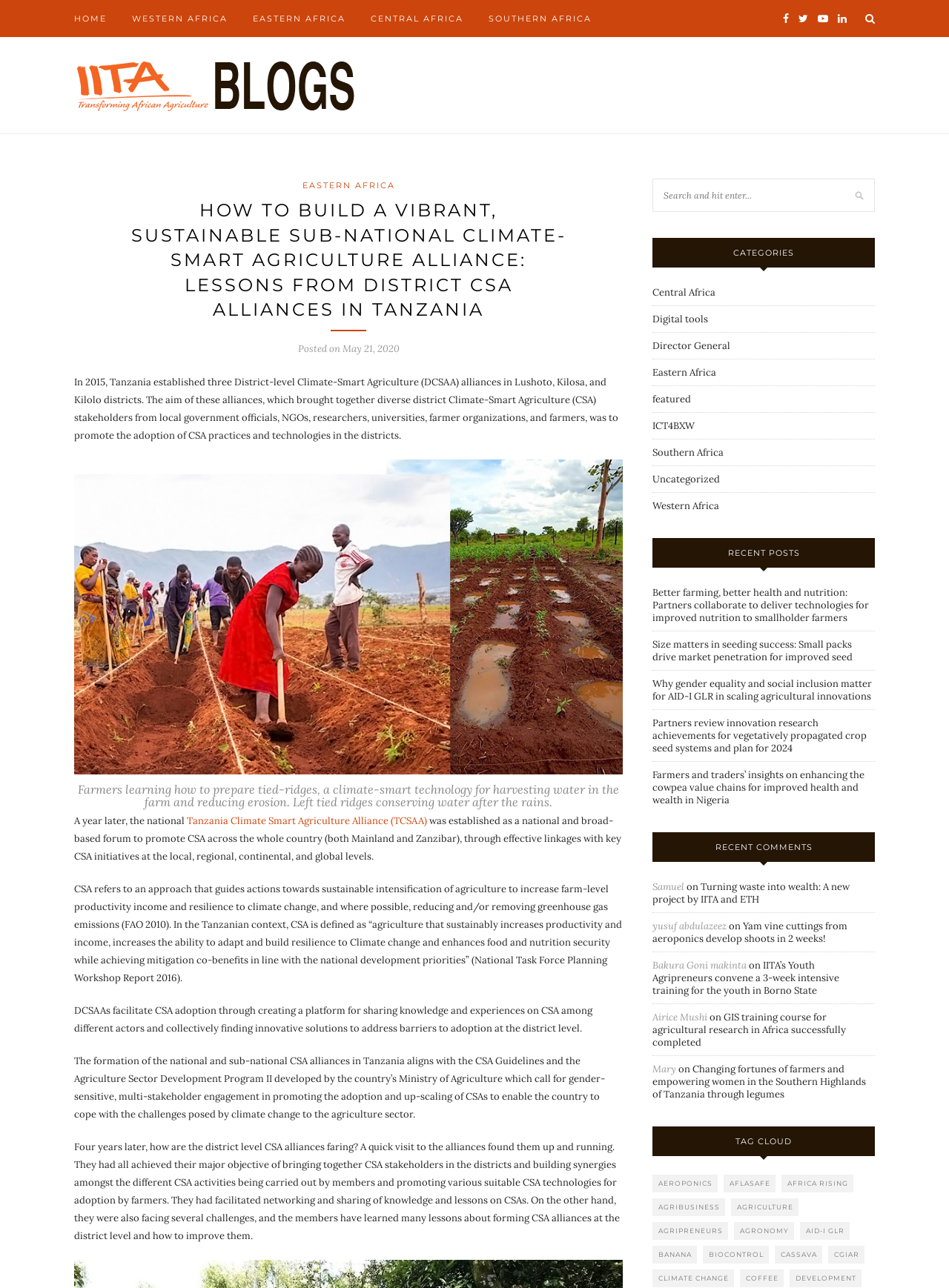Answer the question with a brief word or phrase:
What is the category of the post 'Better farming, better health and nutrition: Partners collaborate to deliver technologies for improved nutrition to smallholder farmers'?

featured